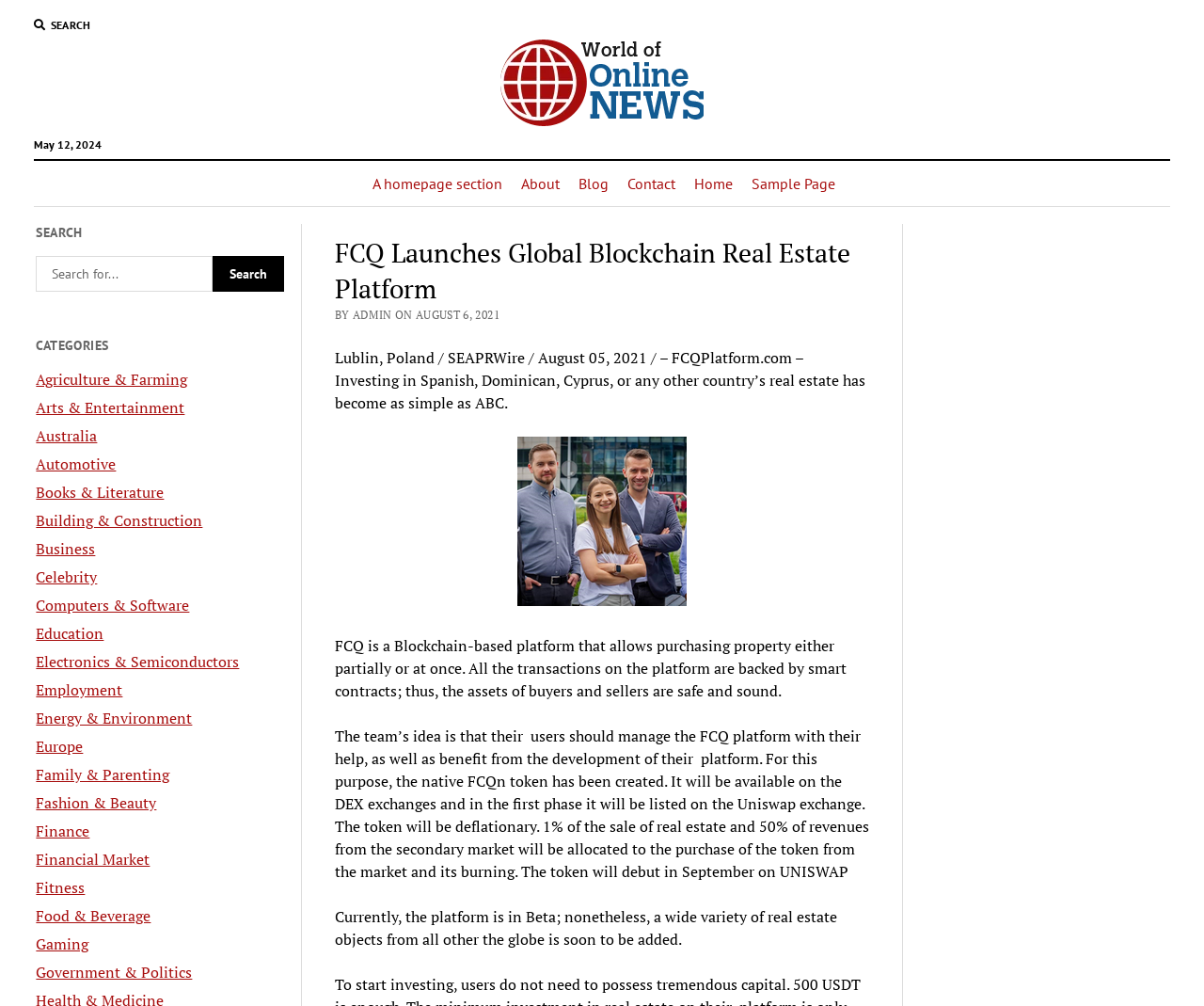Identify the bounding box coordinates of the clickable region to carry out the given instruction: "View the 'Agriculture & Farming' category".

[0.03, 0.367, 0.156, 0.388]